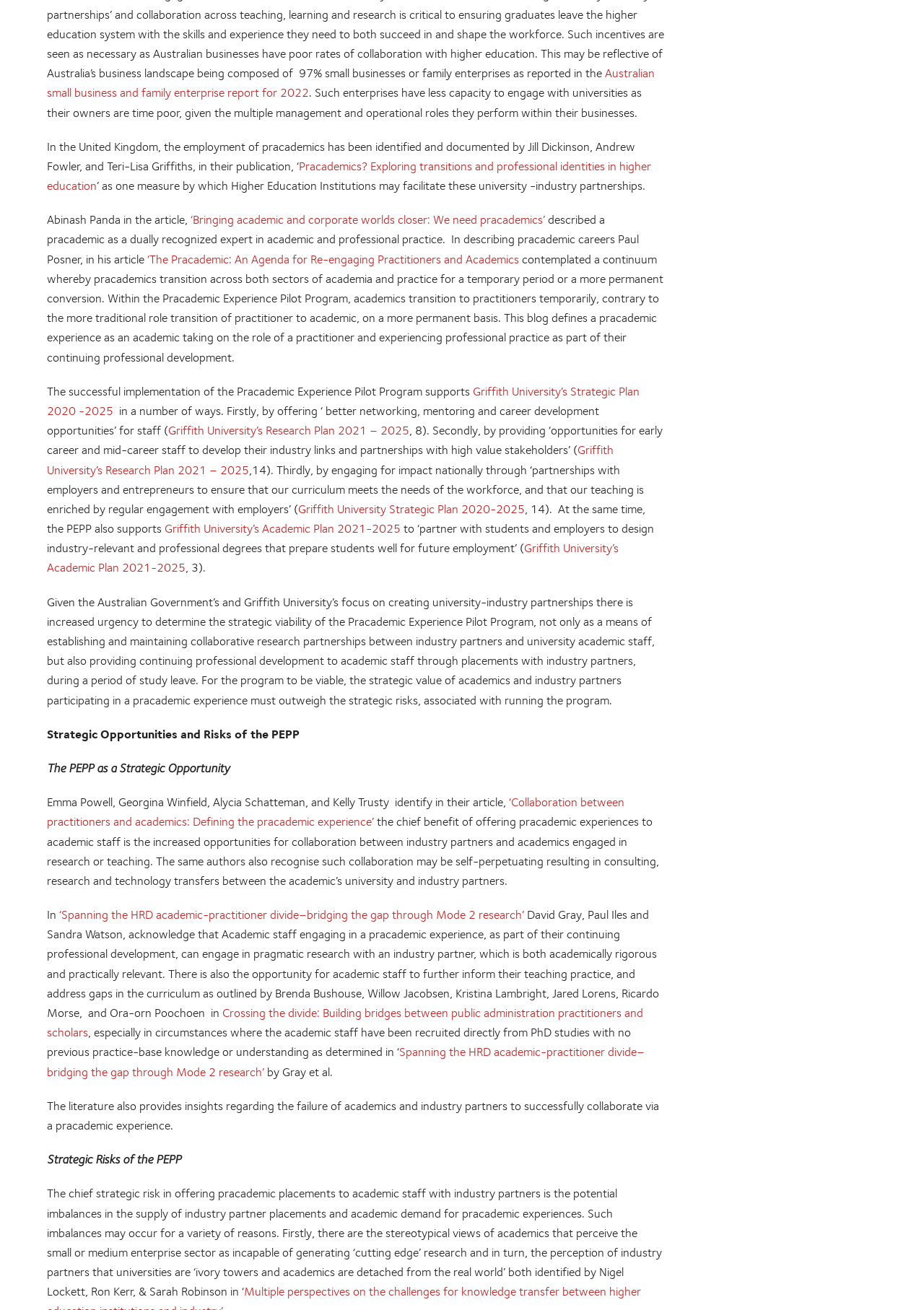Respond with a single word or phrase for the following question: 
What is the risk of offering pracademic placements to academic staff?

Imbalances in supply and demand